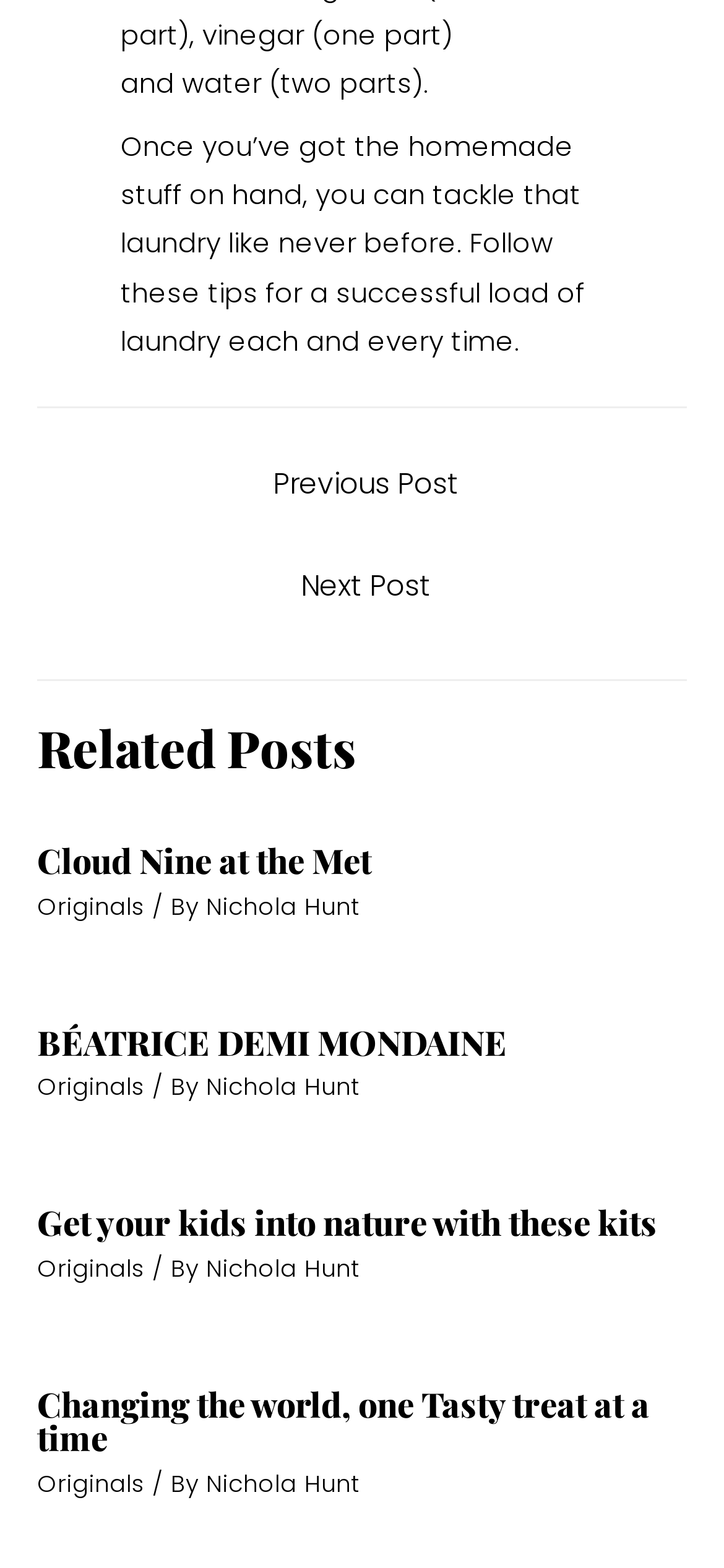What is the purpose of the 'Previous Post' and 'Next Post' links?
Look at the image and answer with only one word or phrase.

Navigation